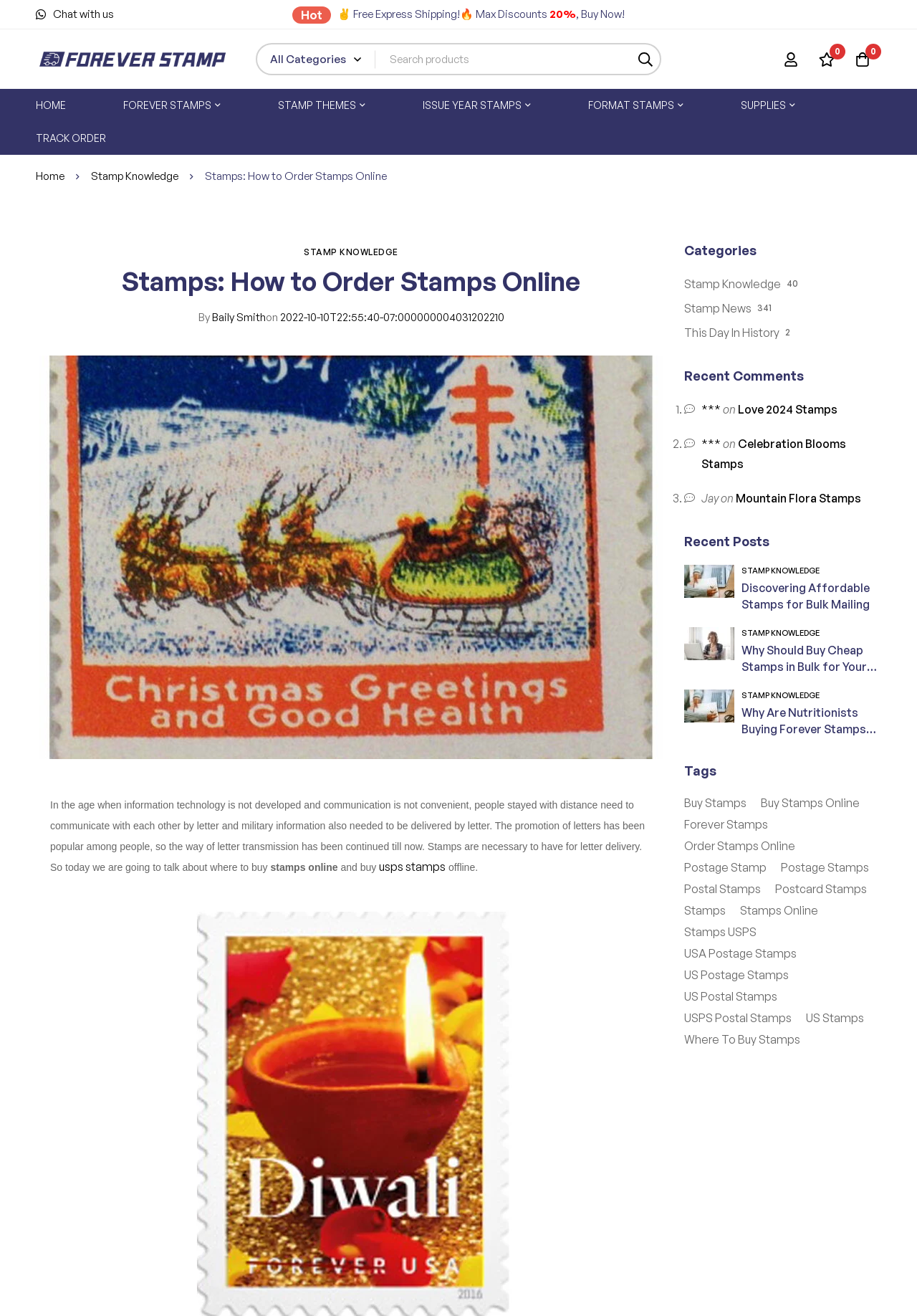Answer the question below with a single word or a brief phrase: 
What is the discount percentage shown on the webpage?

20%